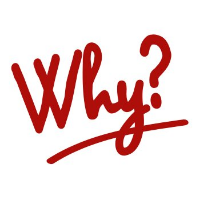Generate an elaborate caption for the given image.

The image features a stylized text rendering of the word "Why?" prominently displayed in a bold red font. The design includes a flourish beneath the word, enhancing its visual appeal. This image likely serves as a provocative question intended to engage viewers, possibly in the context of exploring motivations or reasons related to a subject, such as student housing. It evokes curiosity and encourages exploration of the underlying themes or questions associated with the content, reflecting a call to action and engagement with the audience.